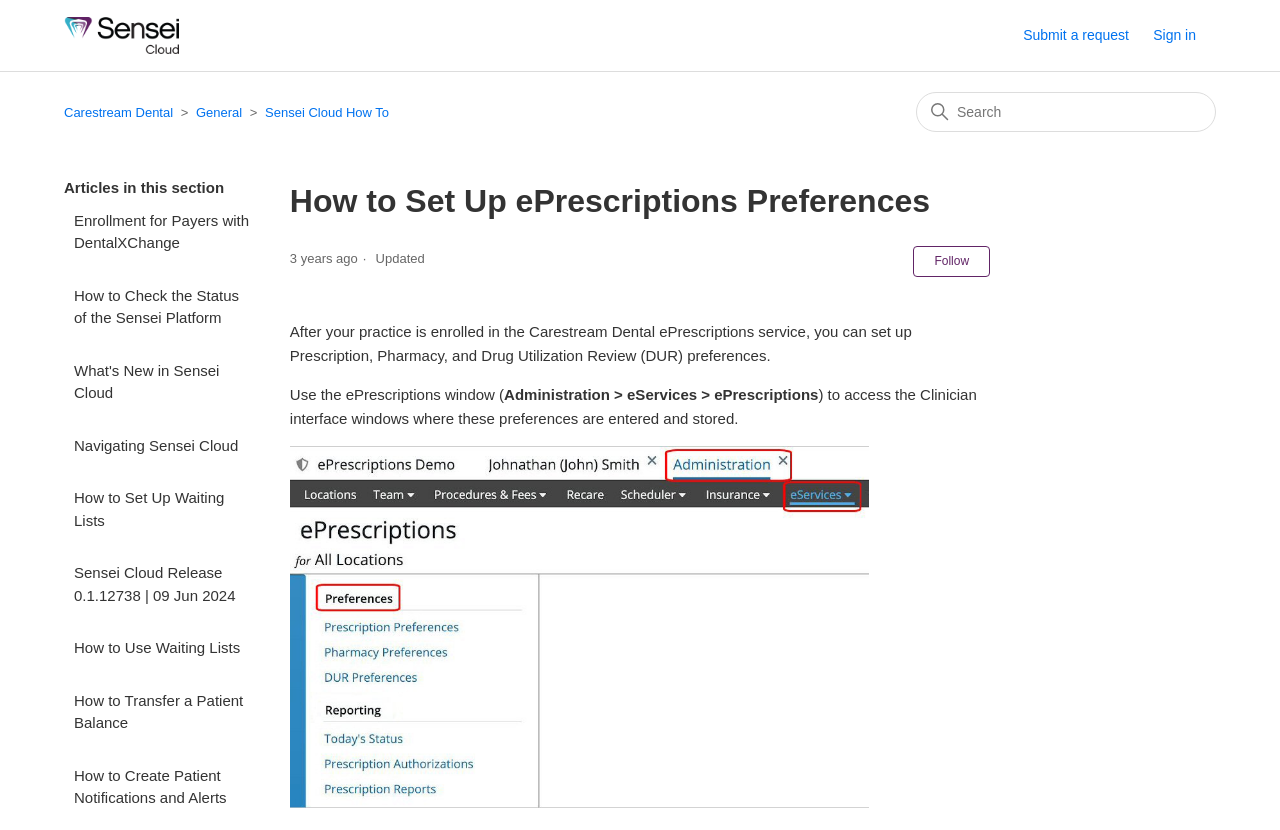Locate the bounding box coordinates of the clickable region necessary to complete the following instruction: "Submit a request". Provide the coordinates in the format of four float numbers between 0 and 1, i.e., [left, top, right, bottom].

[0.799, 0.03, 0.898, 0.056]